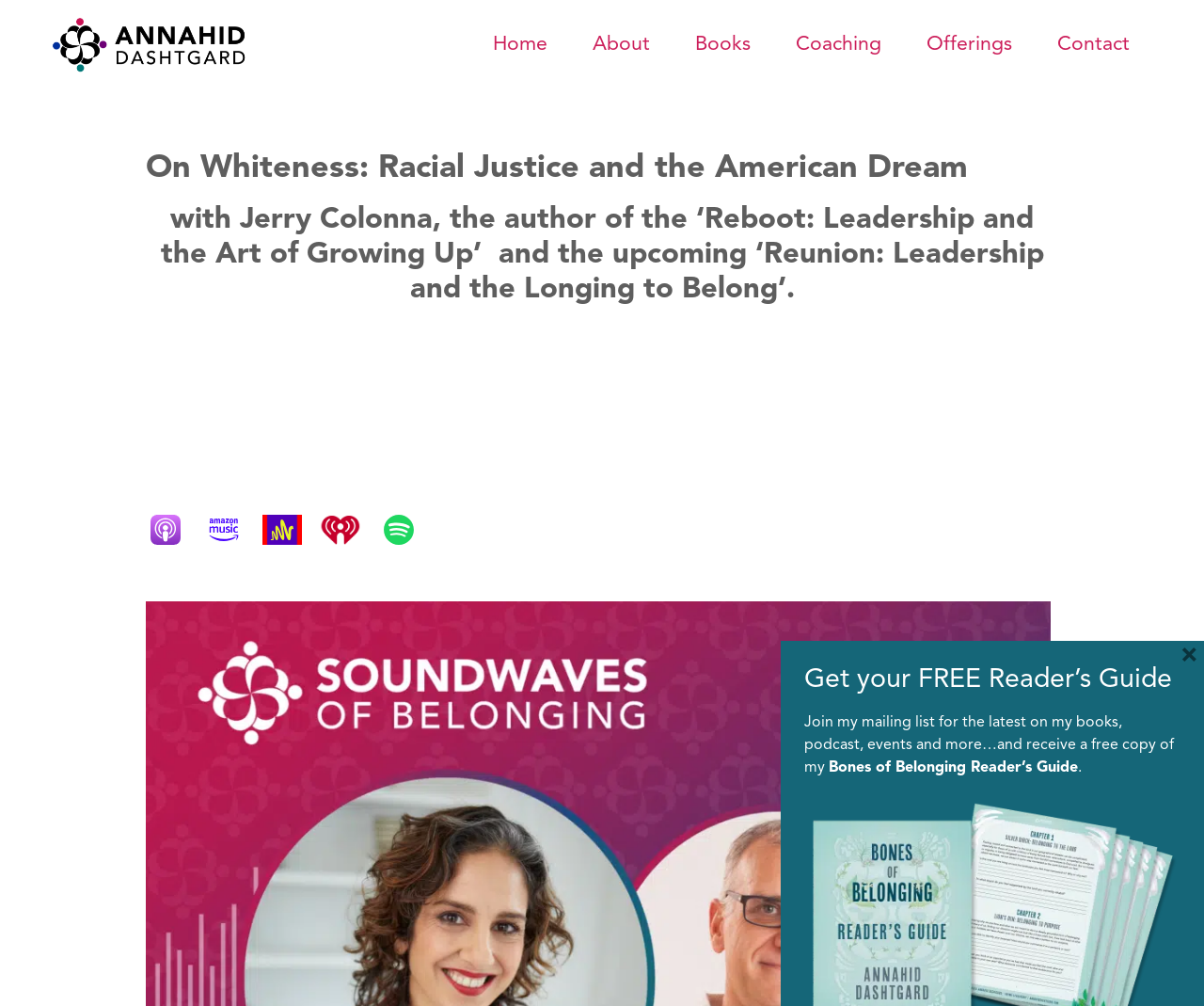Identify the bounding box coordinates of the element that should be clicked to fulfill this task: "Listen to the podcast on Spotify". The coordinates should be provided as four float numbers between 0 and 1, i.e., [left, top, right, bottom].

[0.315, 0.512, 0.363, 0.542]